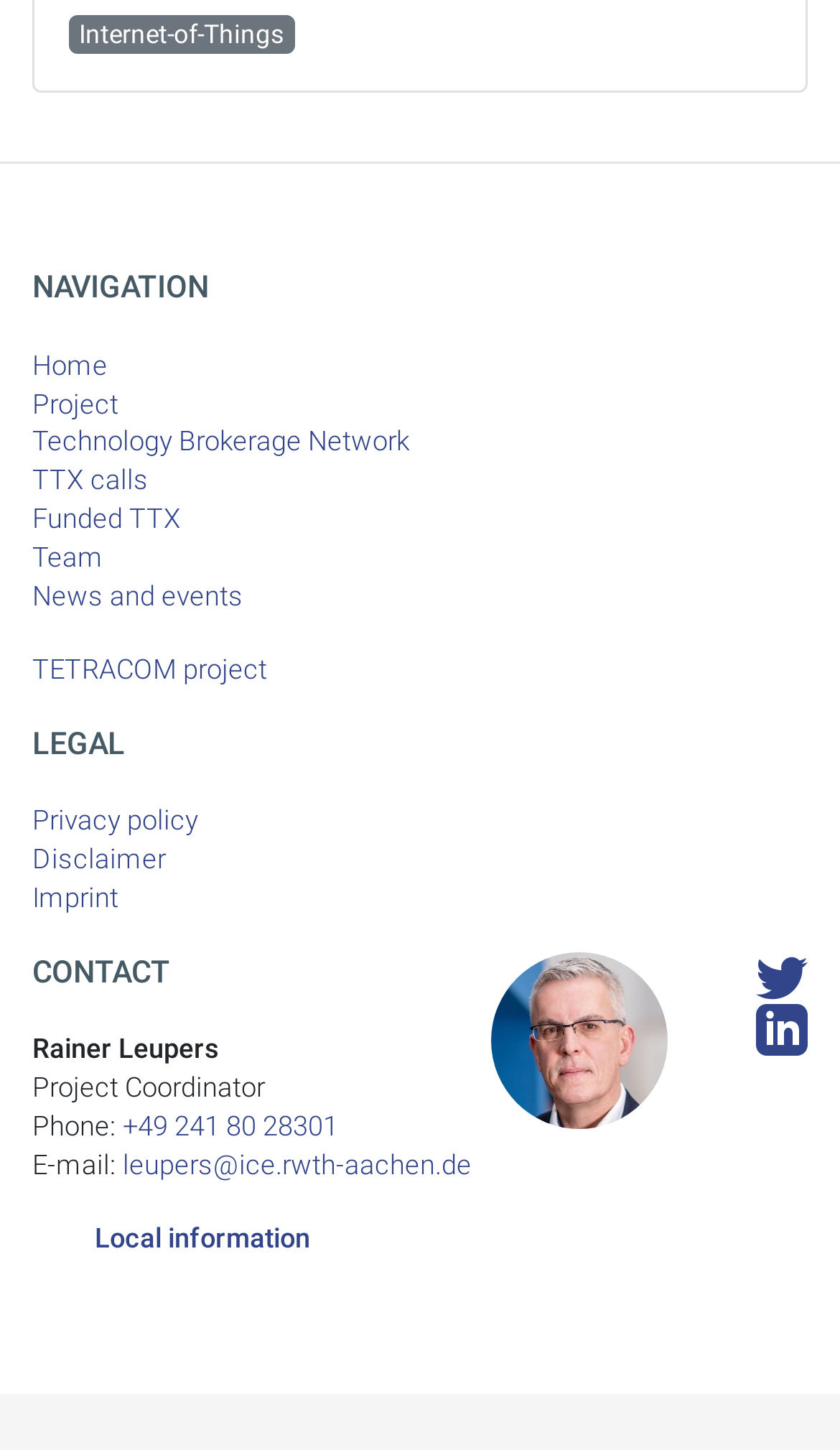What is the email address of the project coordinator?
Please give a detailed and elaborate answer to the question.

I found the answer by looking at the 'CONTACT' section of the webpage, where I saw an 'E-mail:' label followed by the email address.